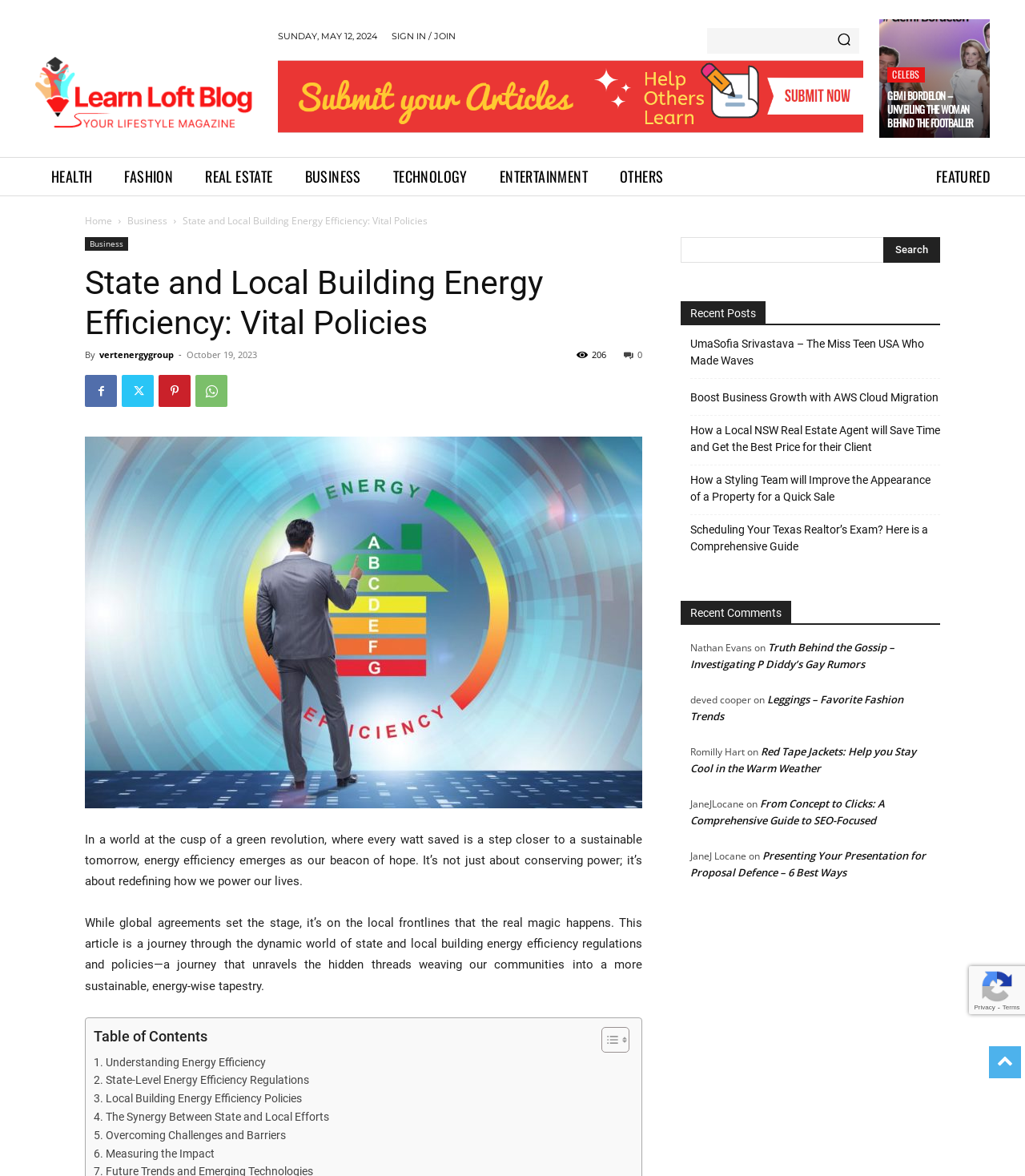What is the date of the article?
Please provide a detailed and comprehensive answer to the question.

I found the date of the article by looking at the time element with the text 'October 19, 2023' which is located below the author's name.